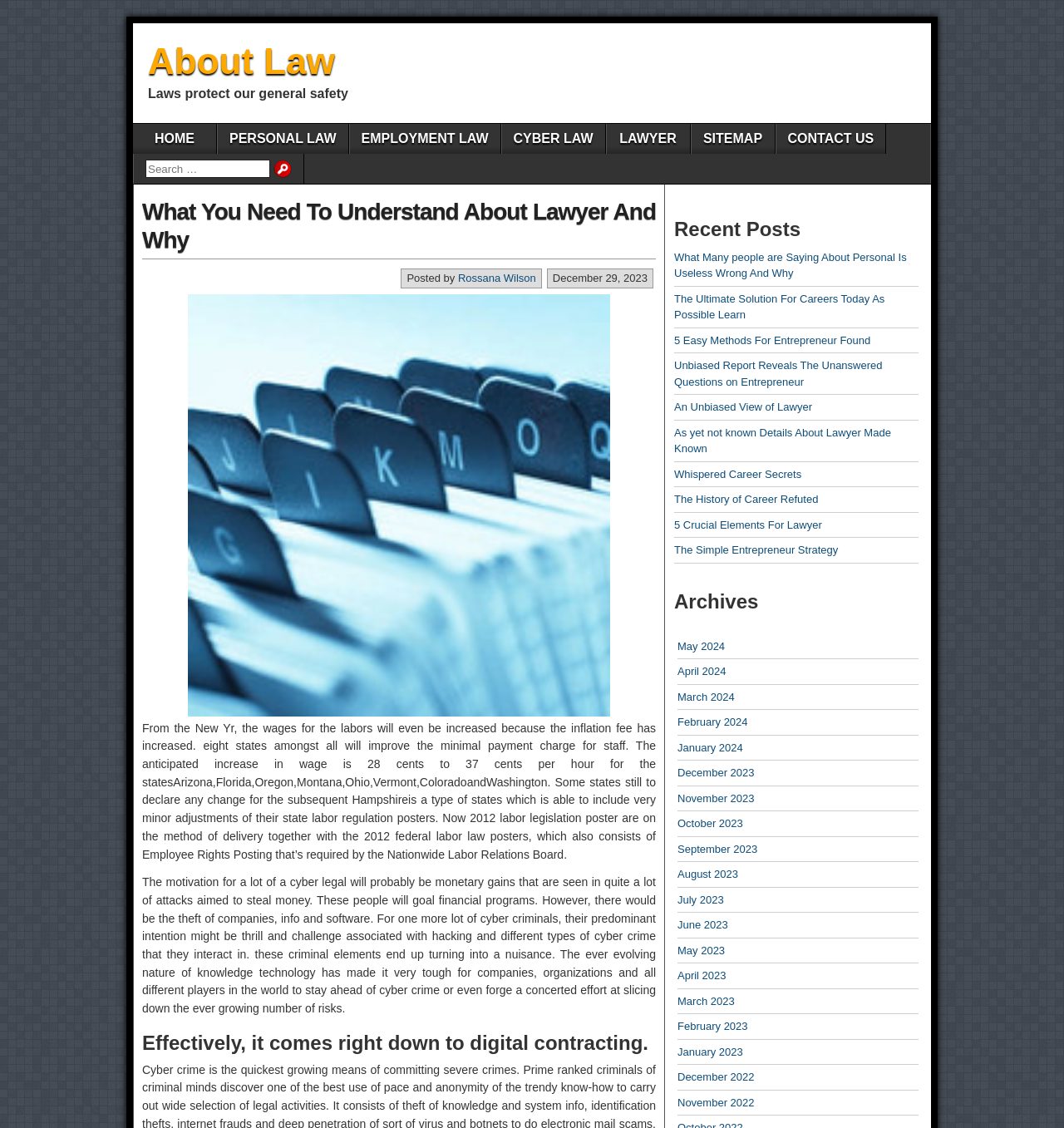Please specify the bounding box coordinates of the clickable region to carry out the following instruction: "Read about Employment Law". The coordinates should be four float numbers between 0 and 1, in the format [left, top, right, bottom].

[0.329, 0.11, 0.47, 0.136]